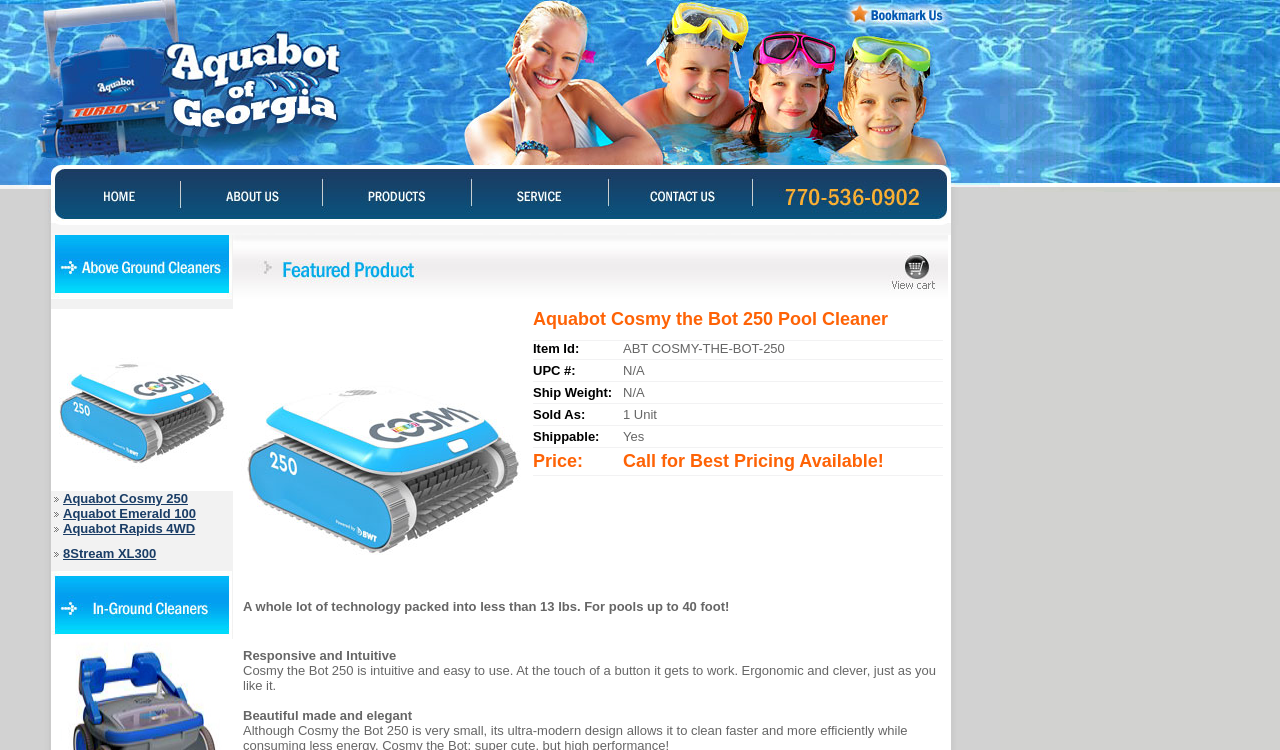Pinpoint the bounding box coordinates of the clickable element needed to complete the instruction: "Click on the 'News' link". The coordinates should be provided as four float numbers between 0 and 1: [left, top, right, bottom].

None